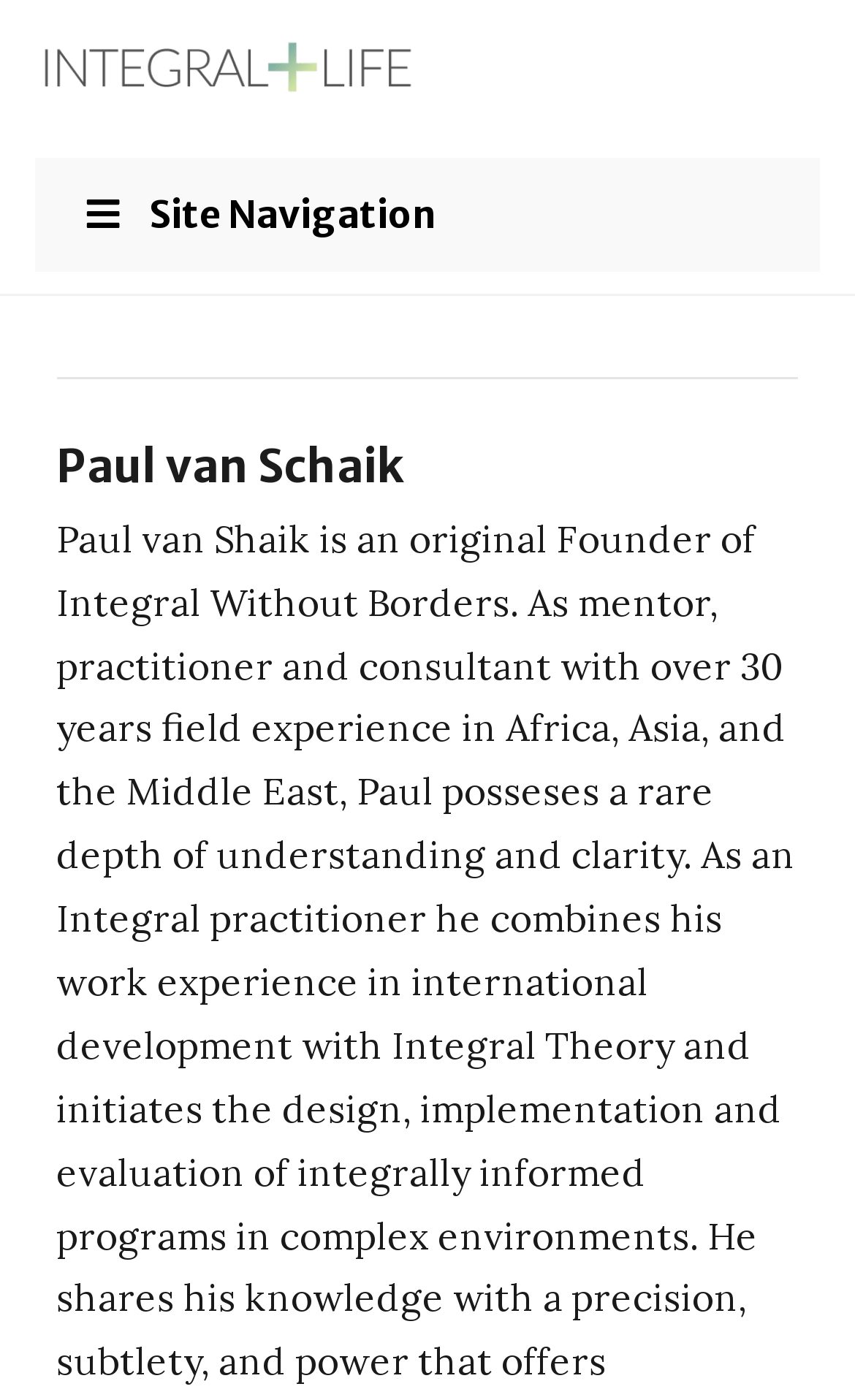Please predict the bounding box coordinates (top-left x, top-left y, bottom-right x, bottom-right y) for the UI element in the screenshot that fits the description: Site Navigation

[0.04, 0.112, 0.96, 0.194]